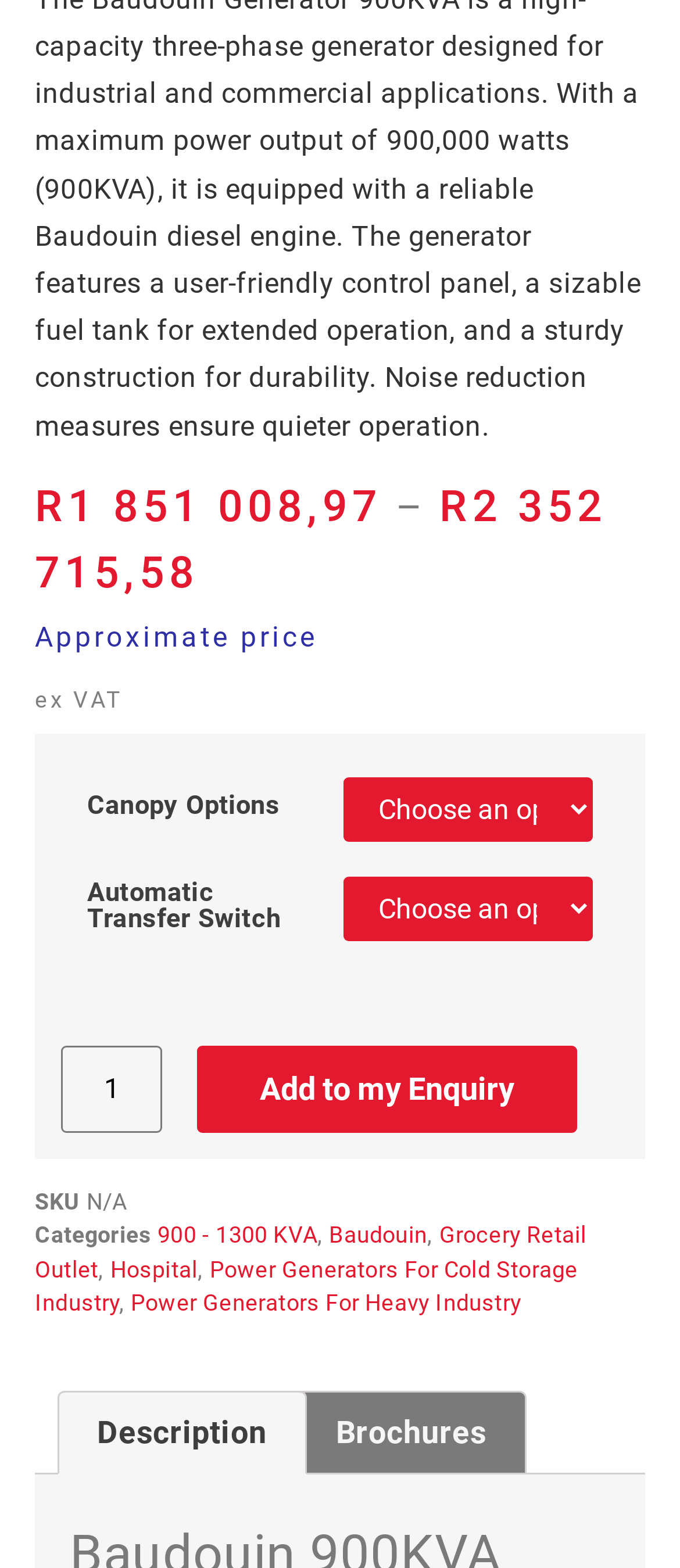What is the function of the 'Add to my Enquiry' button?
We need a detailed and meticulous answer to the question.

The 'Add to my Enquiry' button is likely used to add the product to a list of enquiries or a wishlist, allowing the user to keep track of products they are interested in.